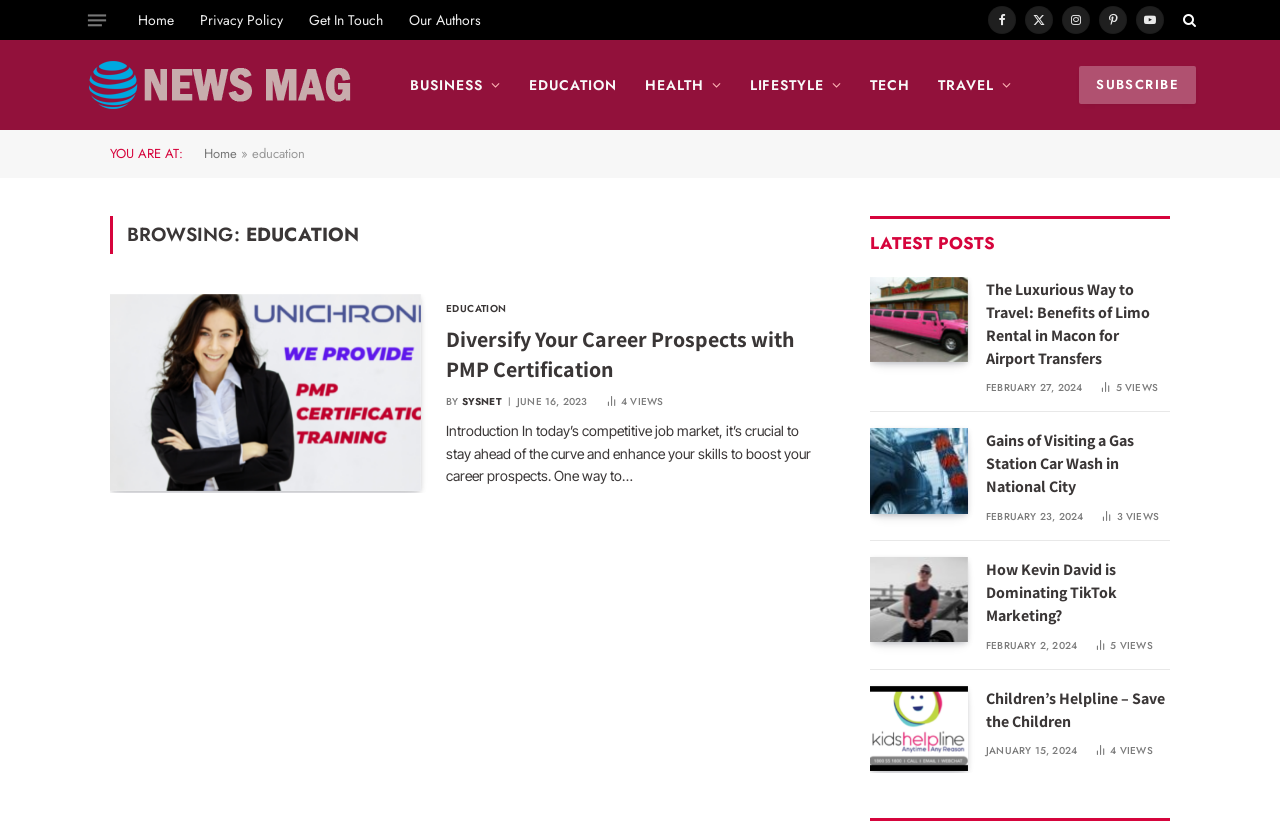What is the category of the current webpage?
Examine the screenshot and reply with a single word or phrase.

Education